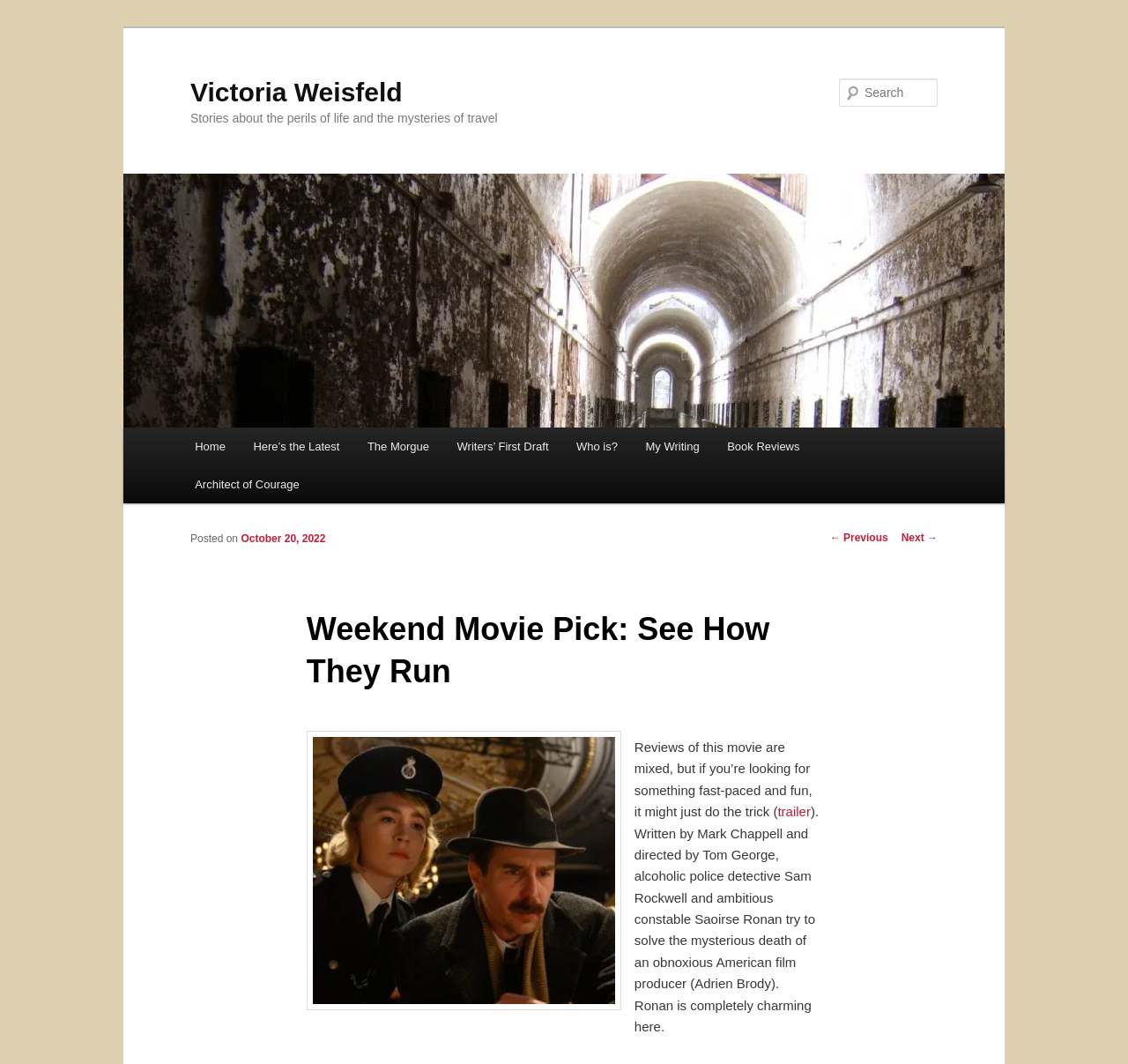Please identify the coordinates of the bounding box that should be clicked to fulfill this instruction: "Watch the trailer".

[0.689, 0.756, 0.719, 0.77]